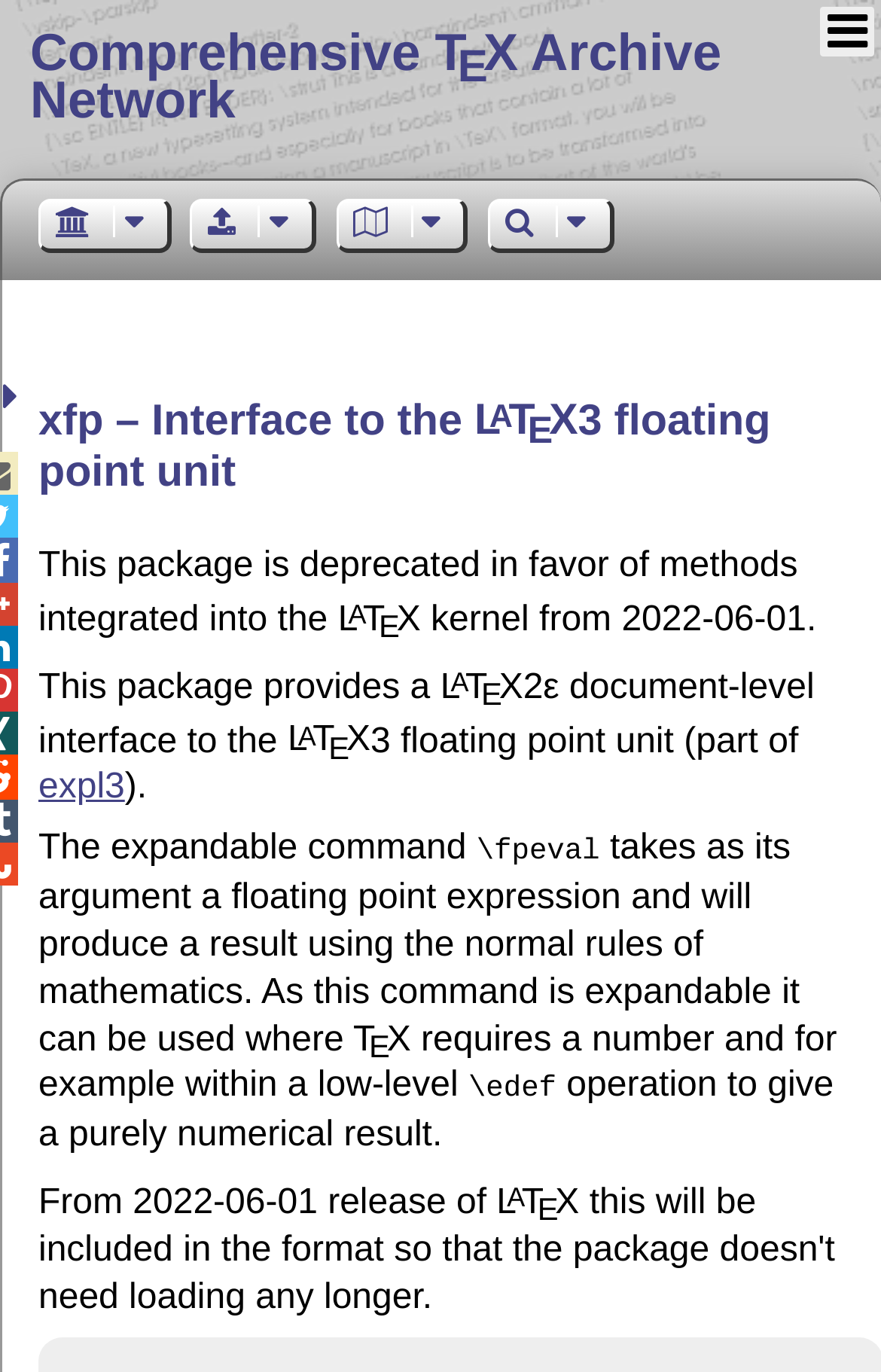Please find the bounding box coordinates of the section that needs to be clicked to achieve this instruction: "Open the menu".

[0.932, 0.005, 0.993, 0.041]